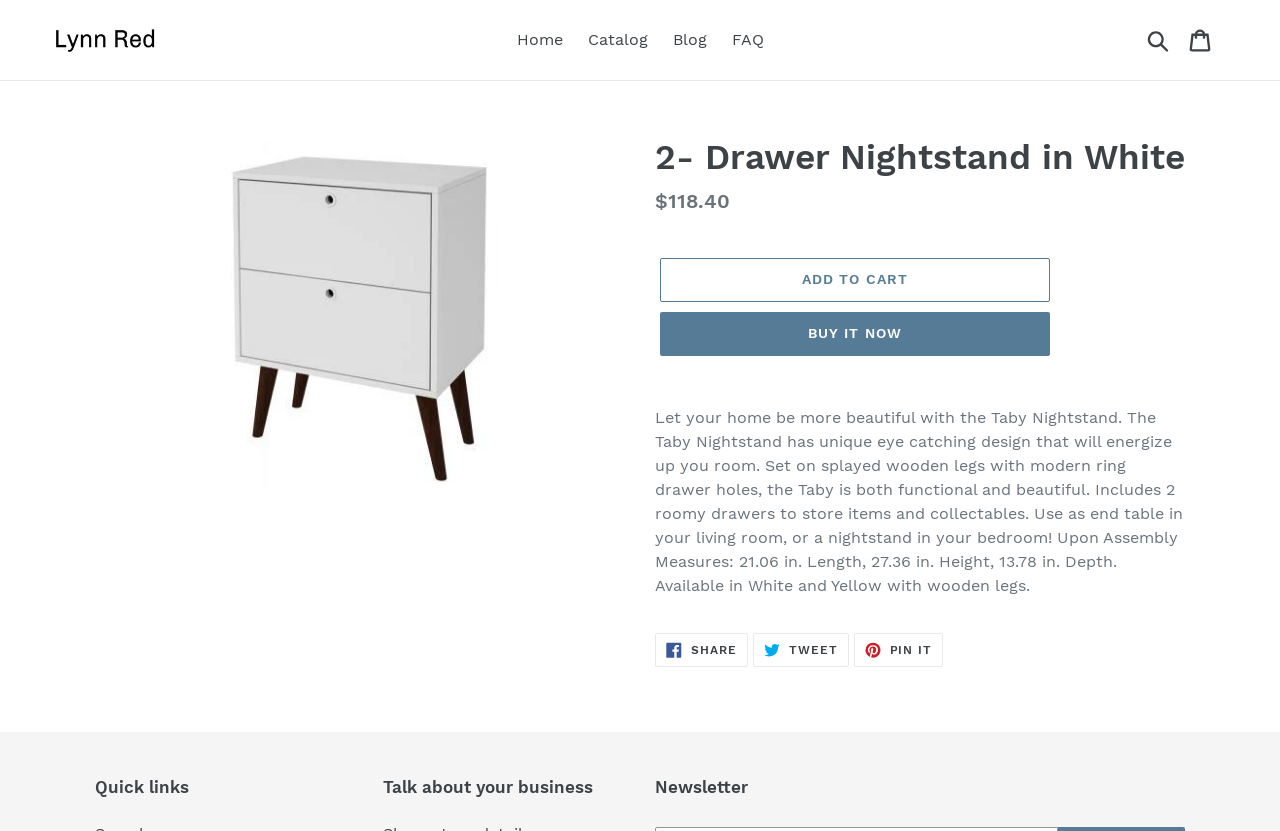Locate the bounding box coordinates of the clickable area to execute the instruction: "Share on Facebook". Provide the coordinates as four float numbers between 0 and 1, represented as [left, top, right, bottom].

[0.512, 0.762, 0.584, 0.803]